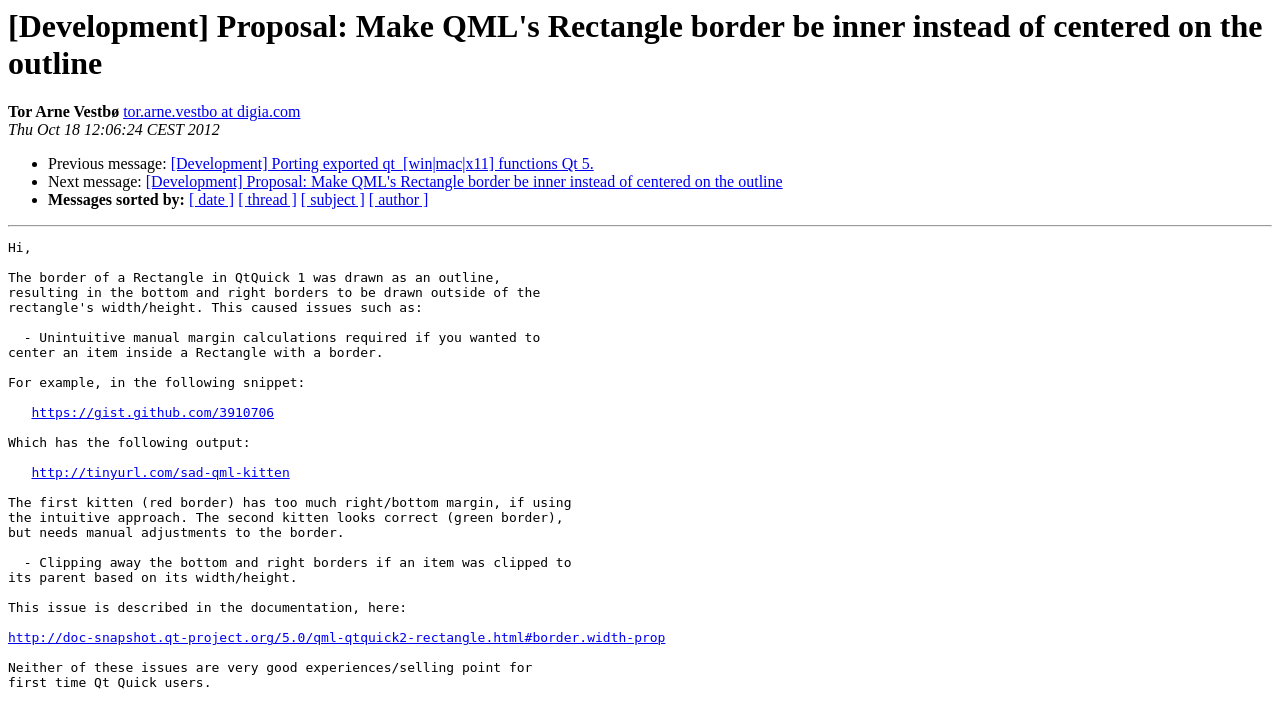Using the information from the screenshot, answer the following question thoroughly:
What is the date of the proposal?

I found the date by looking at the static text element that appears below the author's name, which is 'Thu Oct 18 12:06:24 CEST 2012'.